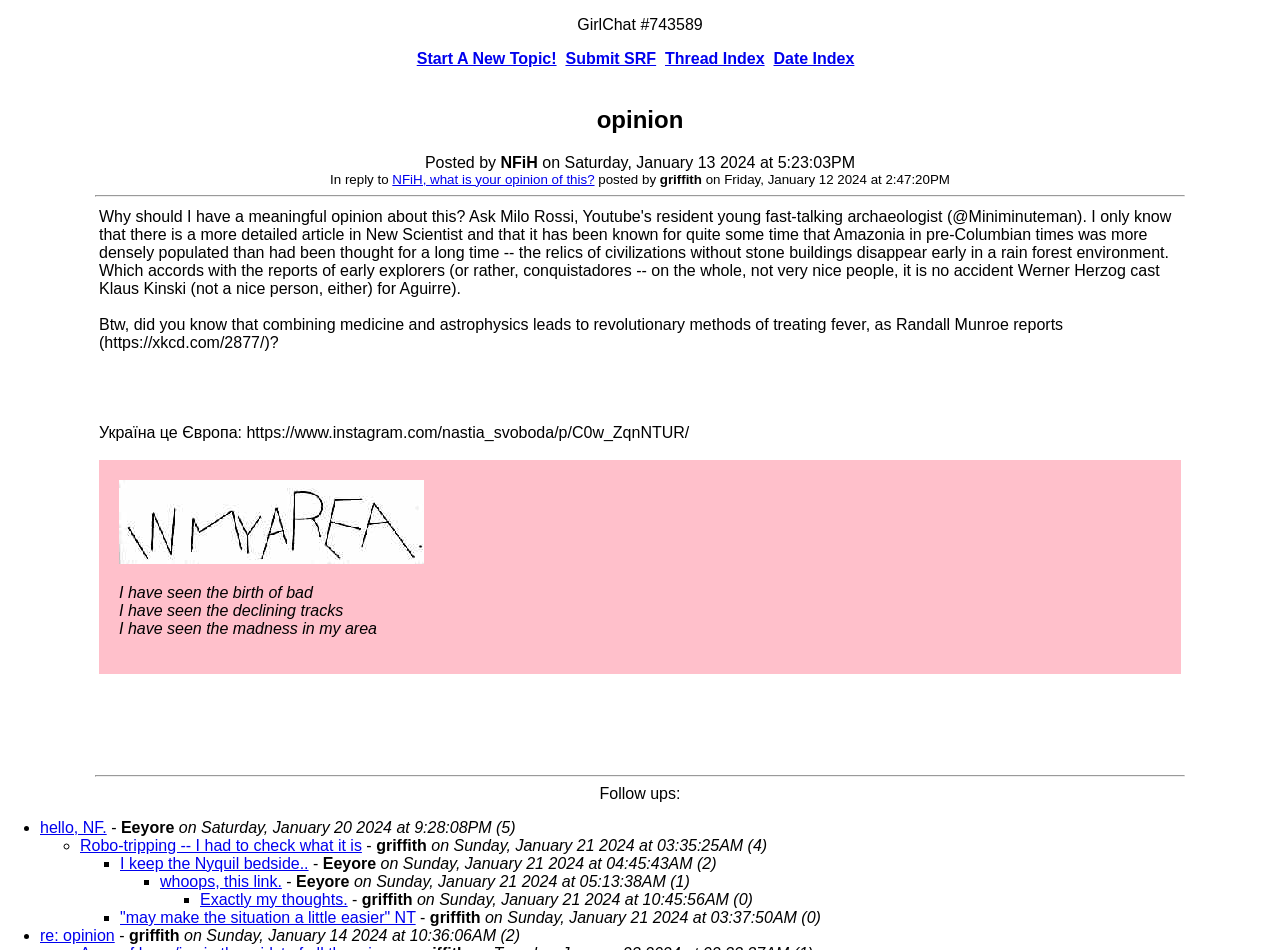Who started the conversation?
From the screenshot, supply a one-word or short-phrase answer.

NFiH